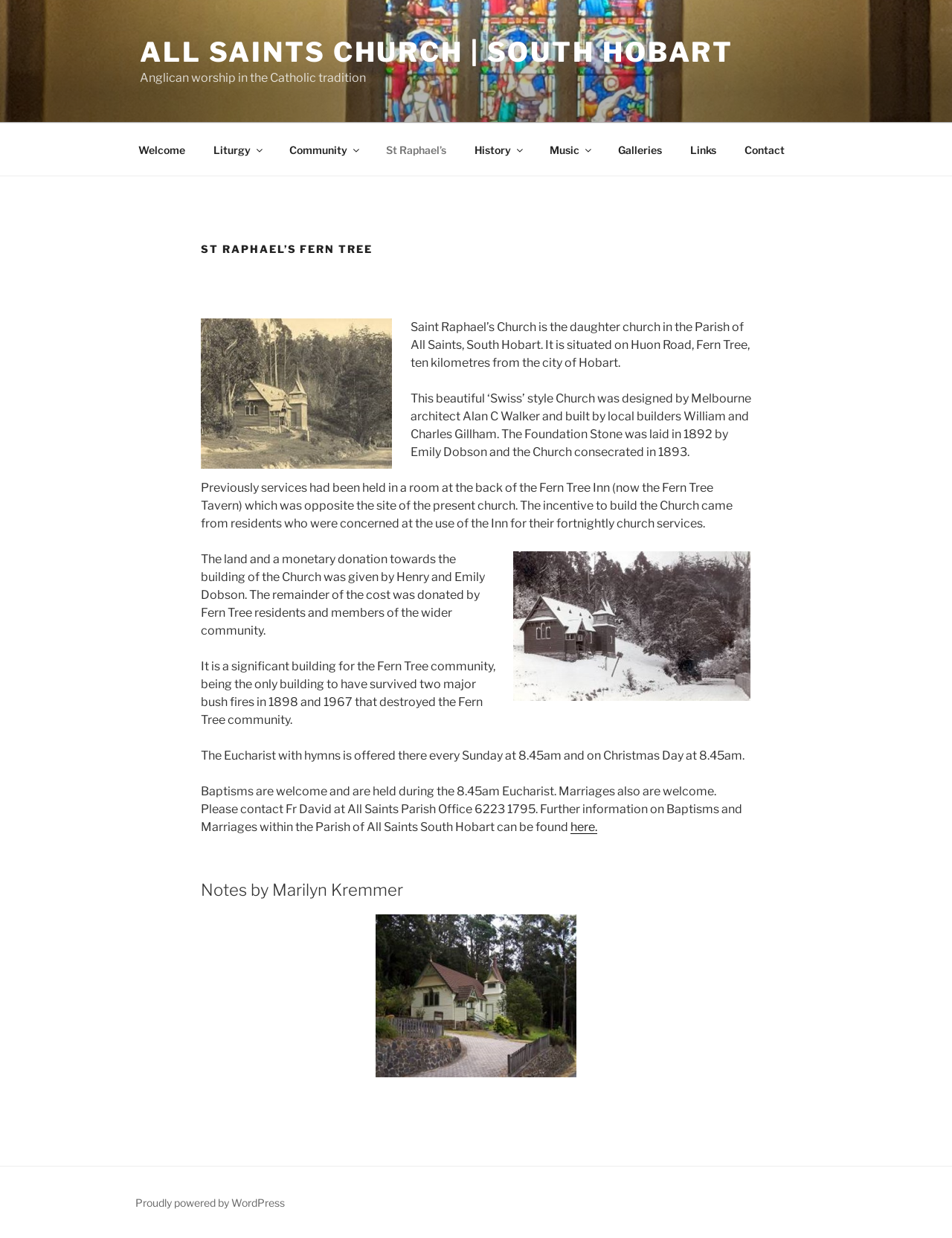Please predict the bounding box coordinates of the element's region where a click is necessary to complete the following instruction: "View the 'Liturgy' page". The coordinates should be represented by four float numbers between 0 and 1, i.e., [left, top, right, bottom].

[0.21, 0.106, 0.288, 0.136]